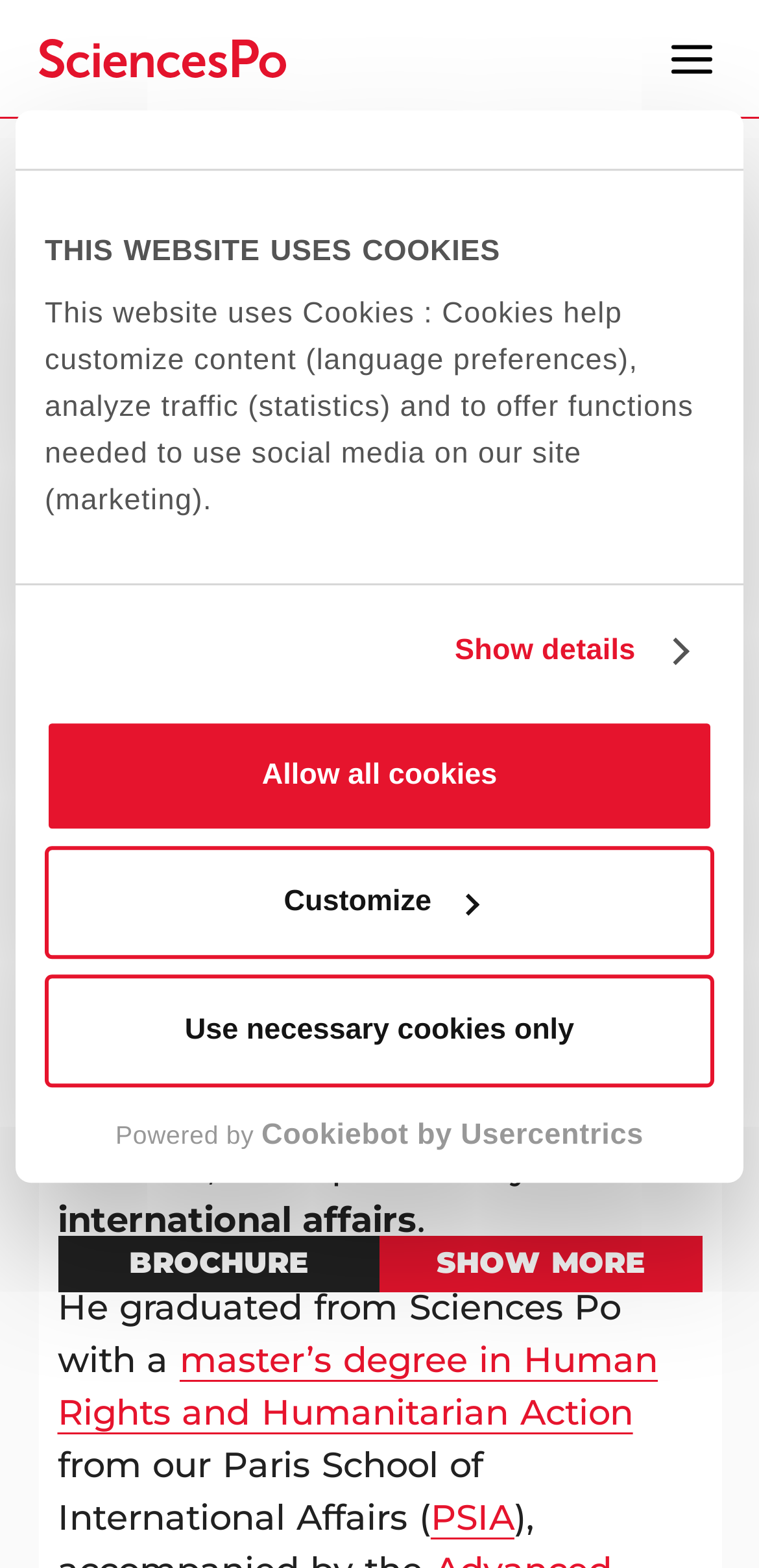Identify the bounding box coordinates of the region that needs to be clicked to carry out this instruction: "Click the link to Home". Provide these coordinates as four float numbers ranging from 0 to 1, i.e., [left, top, right, bottom].

[0.076, 0.101, 0.219, 0.134]